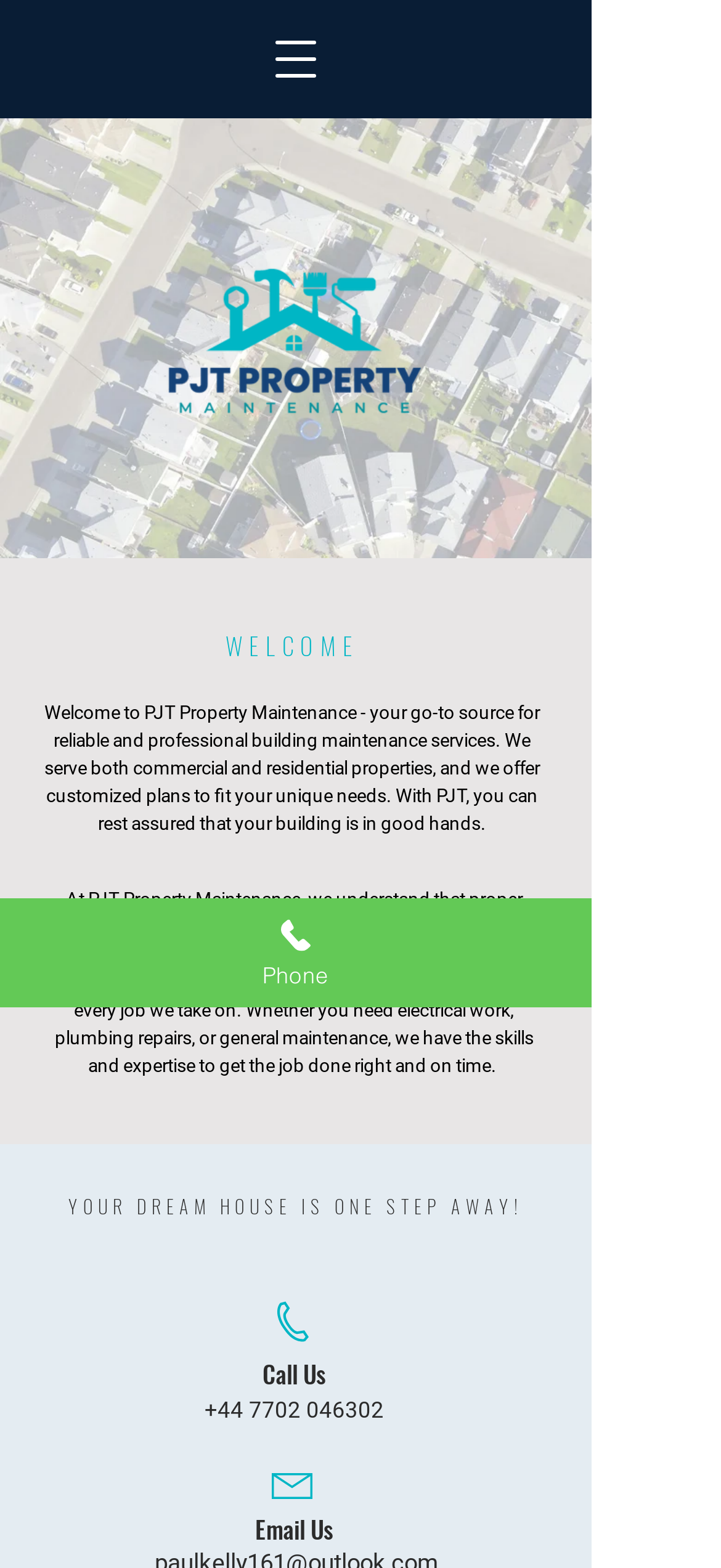Describe in detail what you see on the webpage.

The webpage is about Real Estate, specifically PJT Property Maintenance, a company that offers building maintenance services. At the top left of the page, there is a button to open a navigation menu. Next to it, on the top center, is the company's logo, "Home Build Construction Logo.png". 

Below the logo, there is a heading "WELCOME" in a prominent position. Underneath the heading, there is a paragraph of text that introduces the company and its services, stating that they offer customized plans for both commercial and residential properties. 

Further down, there is another paragraph of text that explains the importance of proper building maintenance and highlights the company's expertise in the industry. 

On the lower half of the page, there is a prominent text "YOUR DREAM HOUSE IS ONE STEP AWAY!" in a larger font size. 

Below this text, there are two headings, "Call Us" and "Email Us", with a phone number link "+44 7702 046302" underneath the "Call Us" heading. 

On the right side of the page, there is a link "Phone" and an image, although the image does not have a descriptive text.